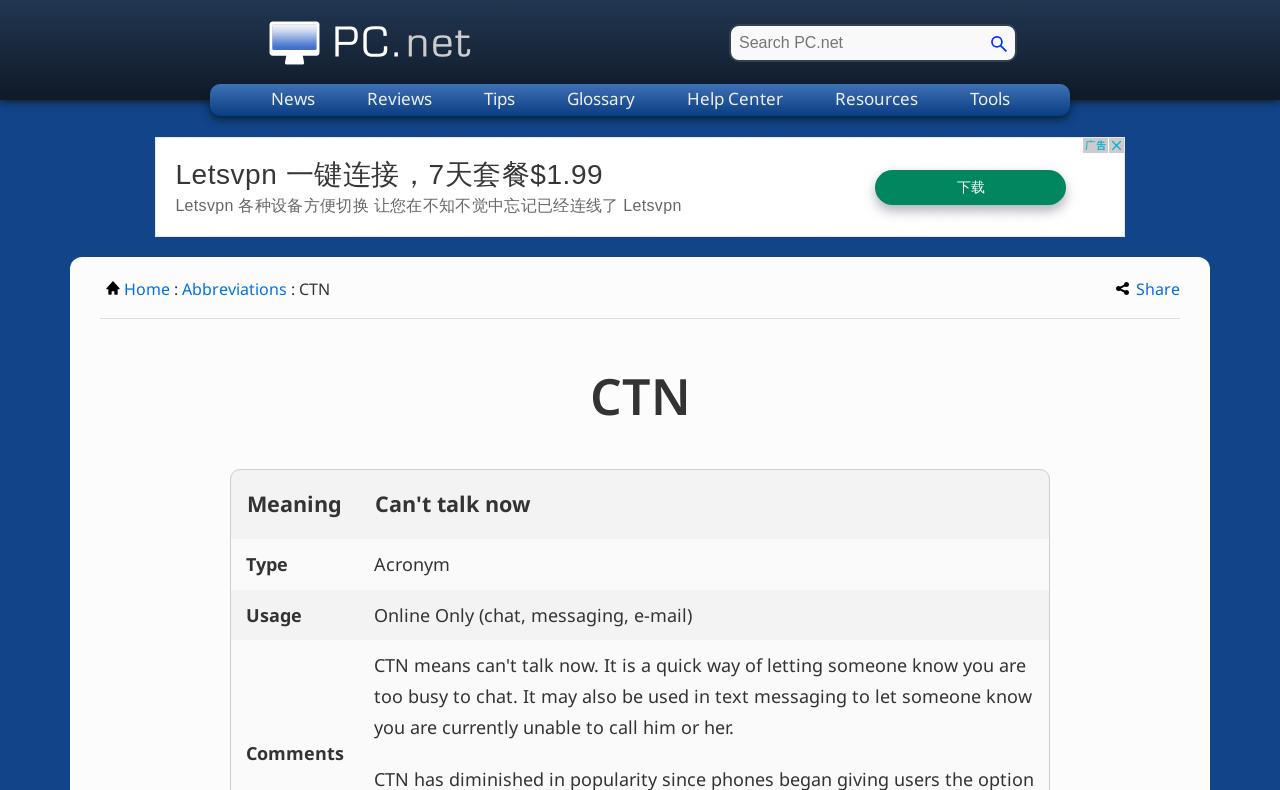Please give a short response to the question using one word or a phrase:
What type of abbreviation is 'CTN'?

Acronym